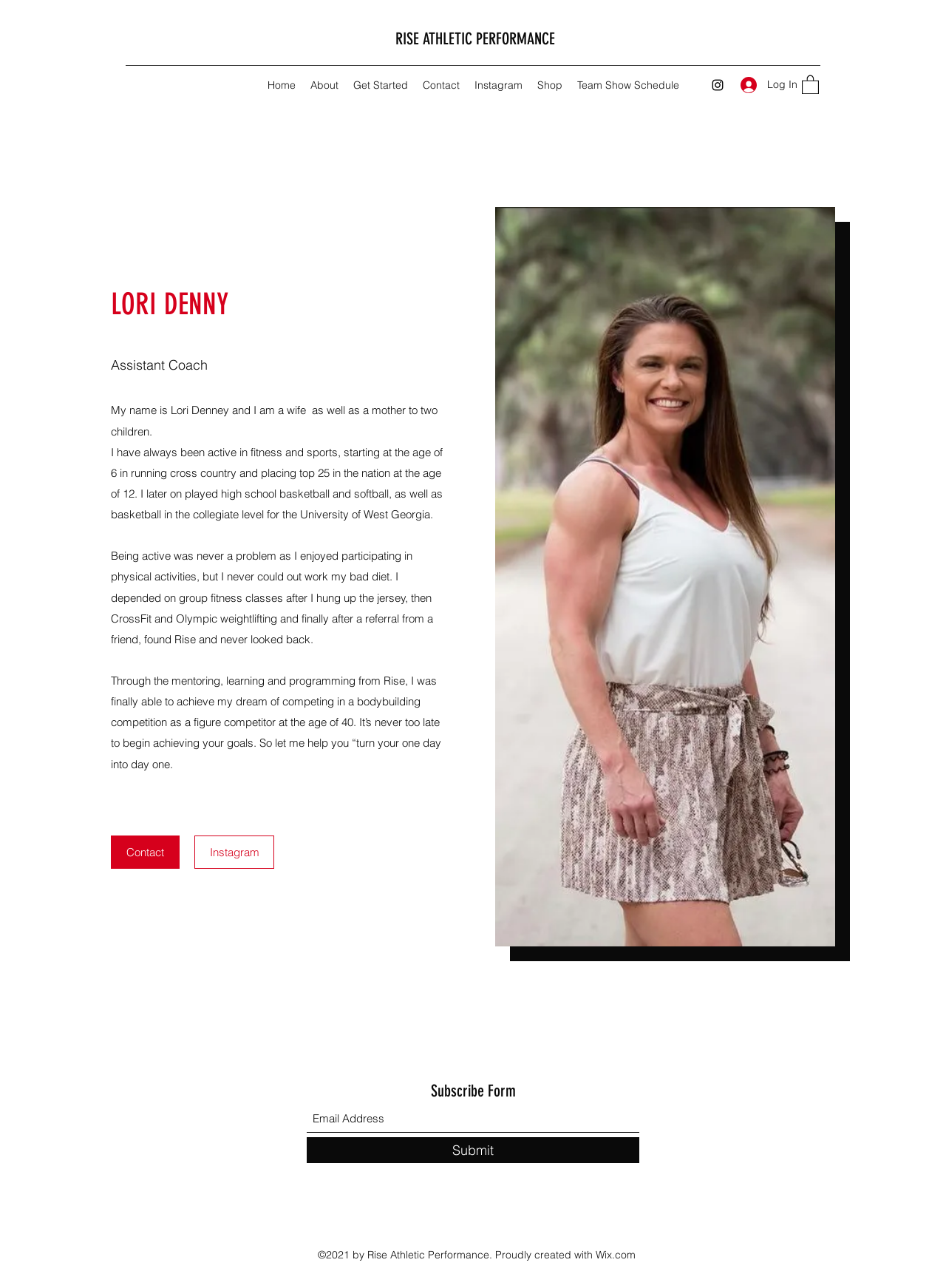What is Lori Denny's profession?
Respond with a short answer, either a single word or a phrase, based on the image.

Assistant Coach